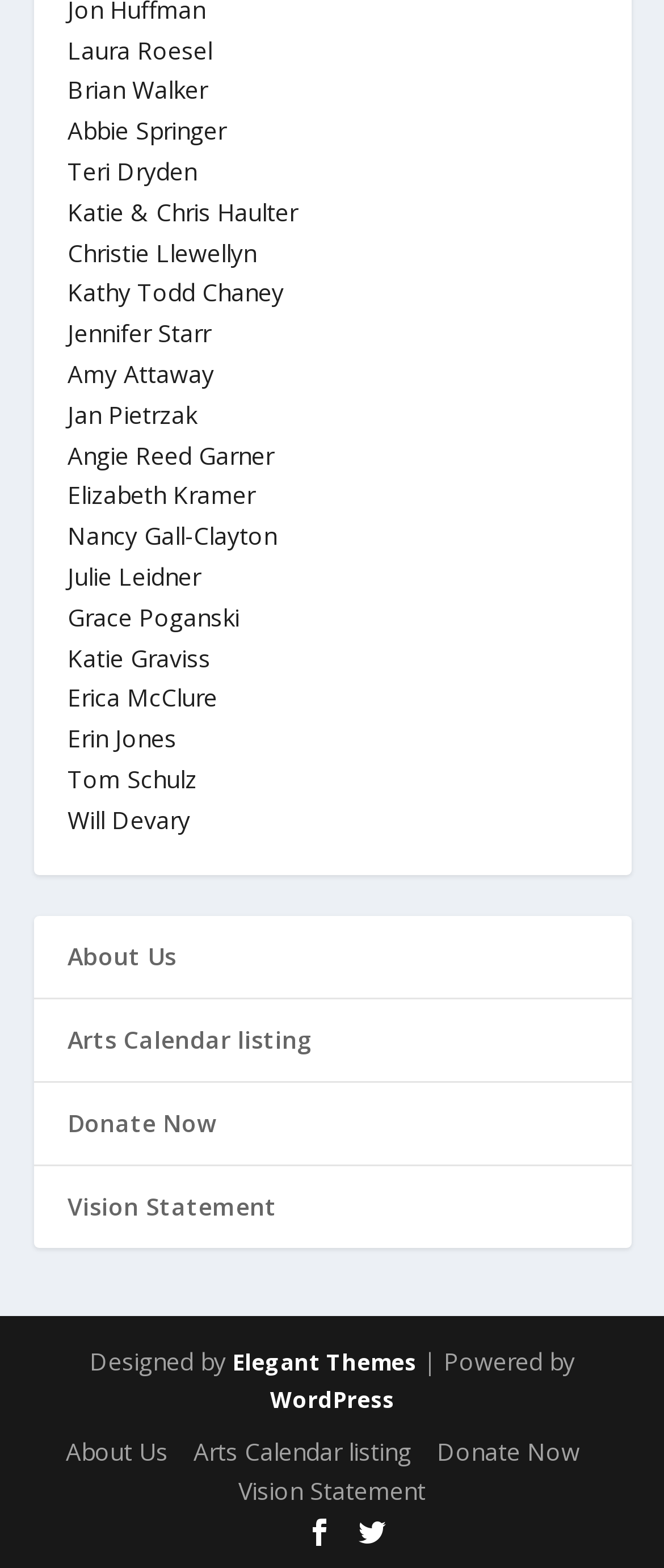Give a one-word or one-phrase response to the question: 
How many names are listed on the webpage?

20